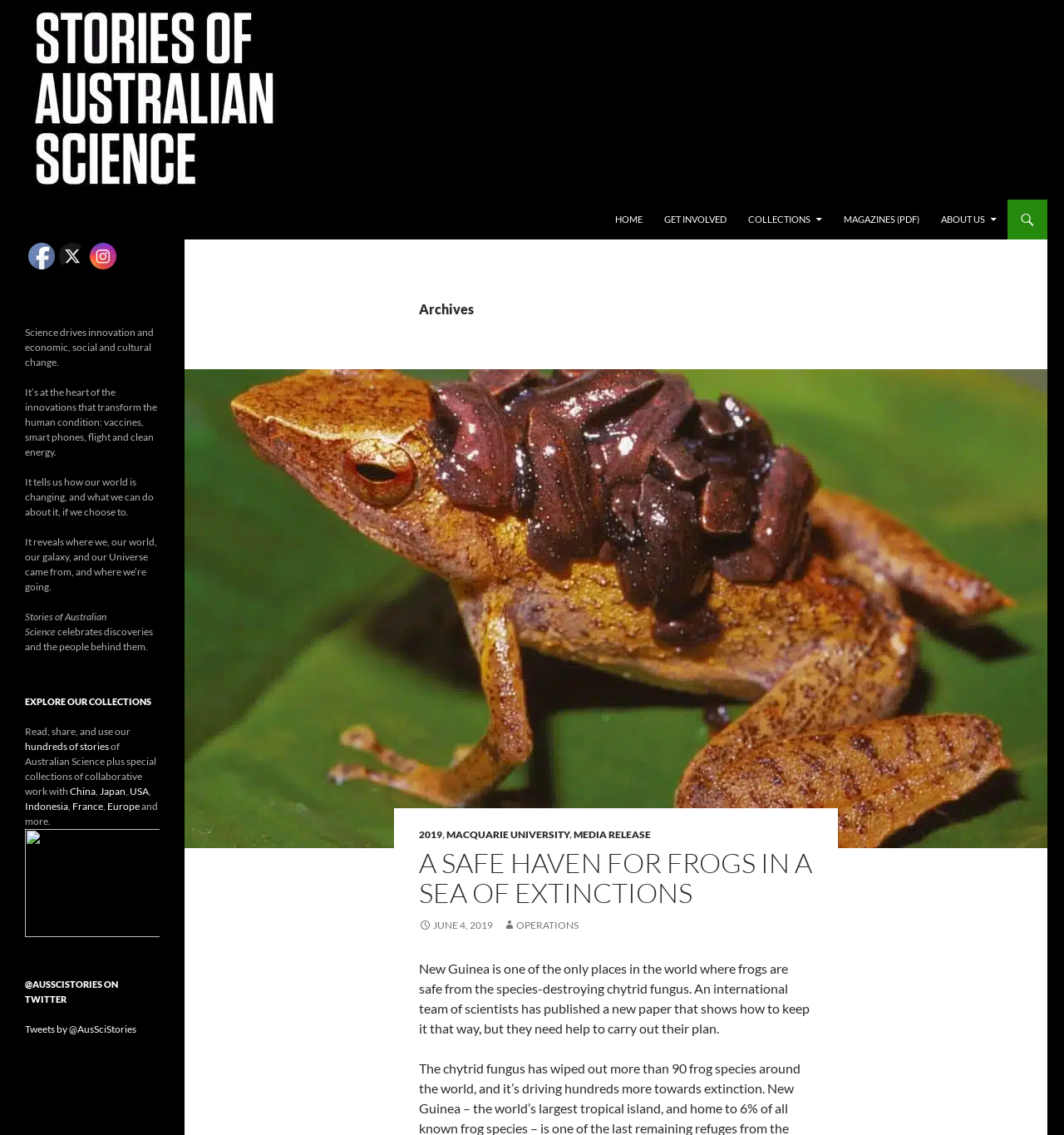Please answer the following question using a single word or phrase: What is the name of the website?

Stories of Australian Science